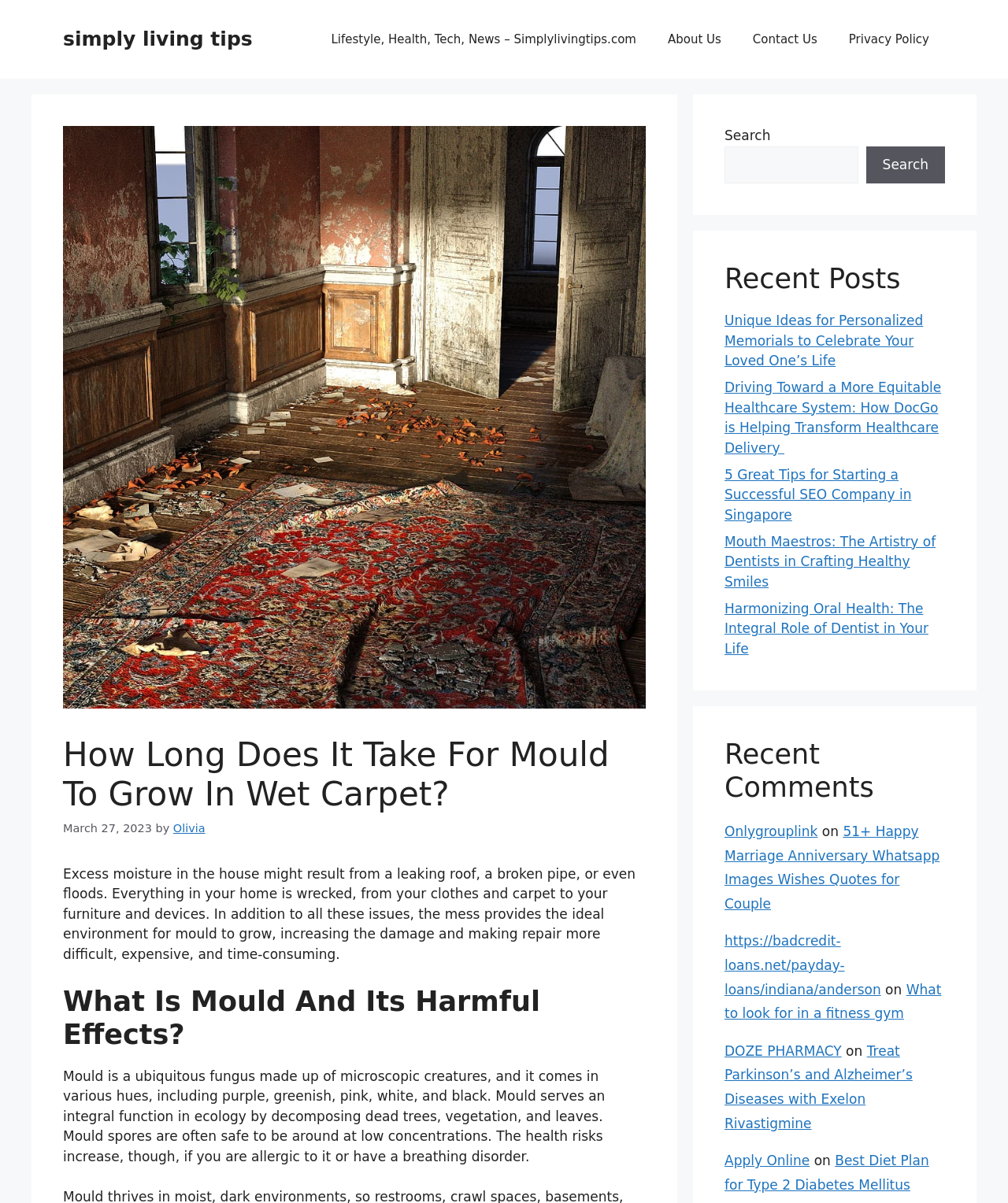Find the bounding box coordinates of the element I should click to carry out the following instruction: "Open search".

None